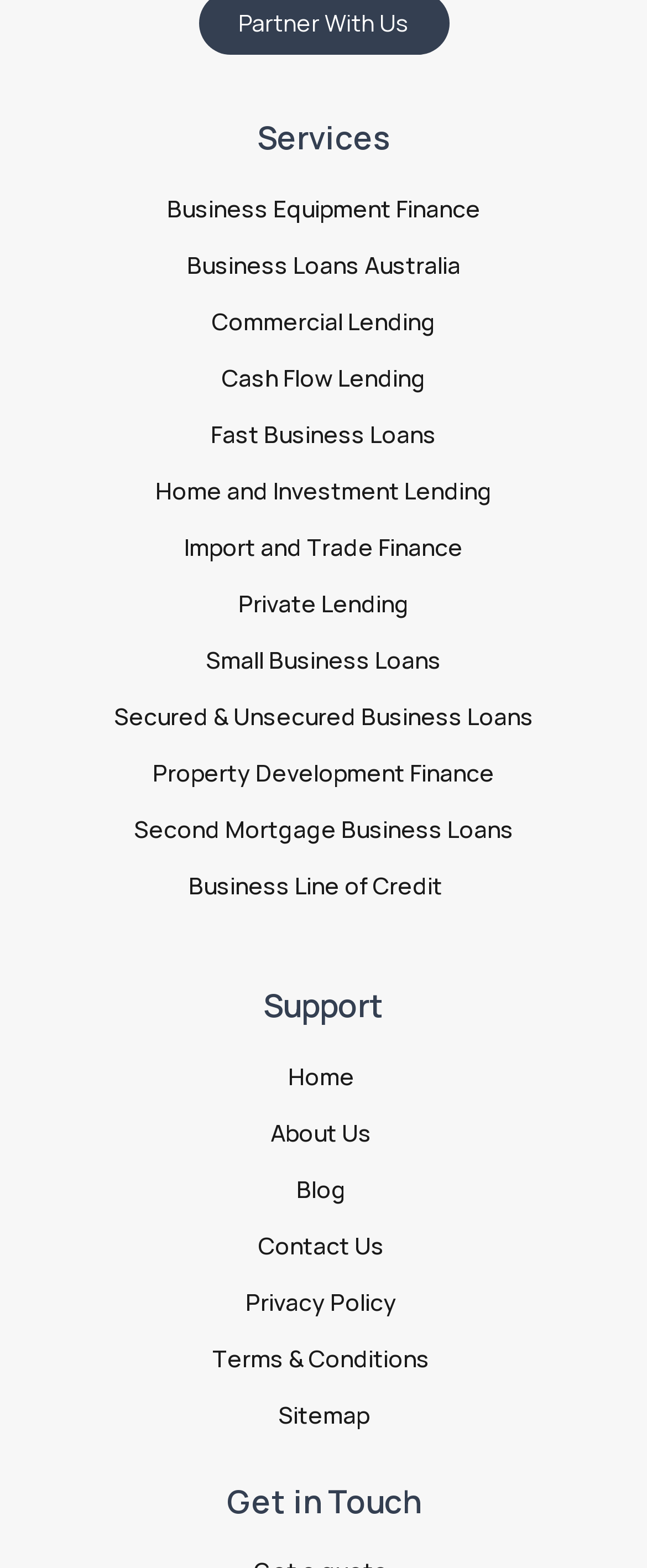Refer to the image and offer a detailed explanation in response to the question: How many links are under 'Services'?

I counted the number of link elements under the 'Services' section, starting from 'Business Equipment Finance' to 'Property Development Finance', and found a total of 13 links.